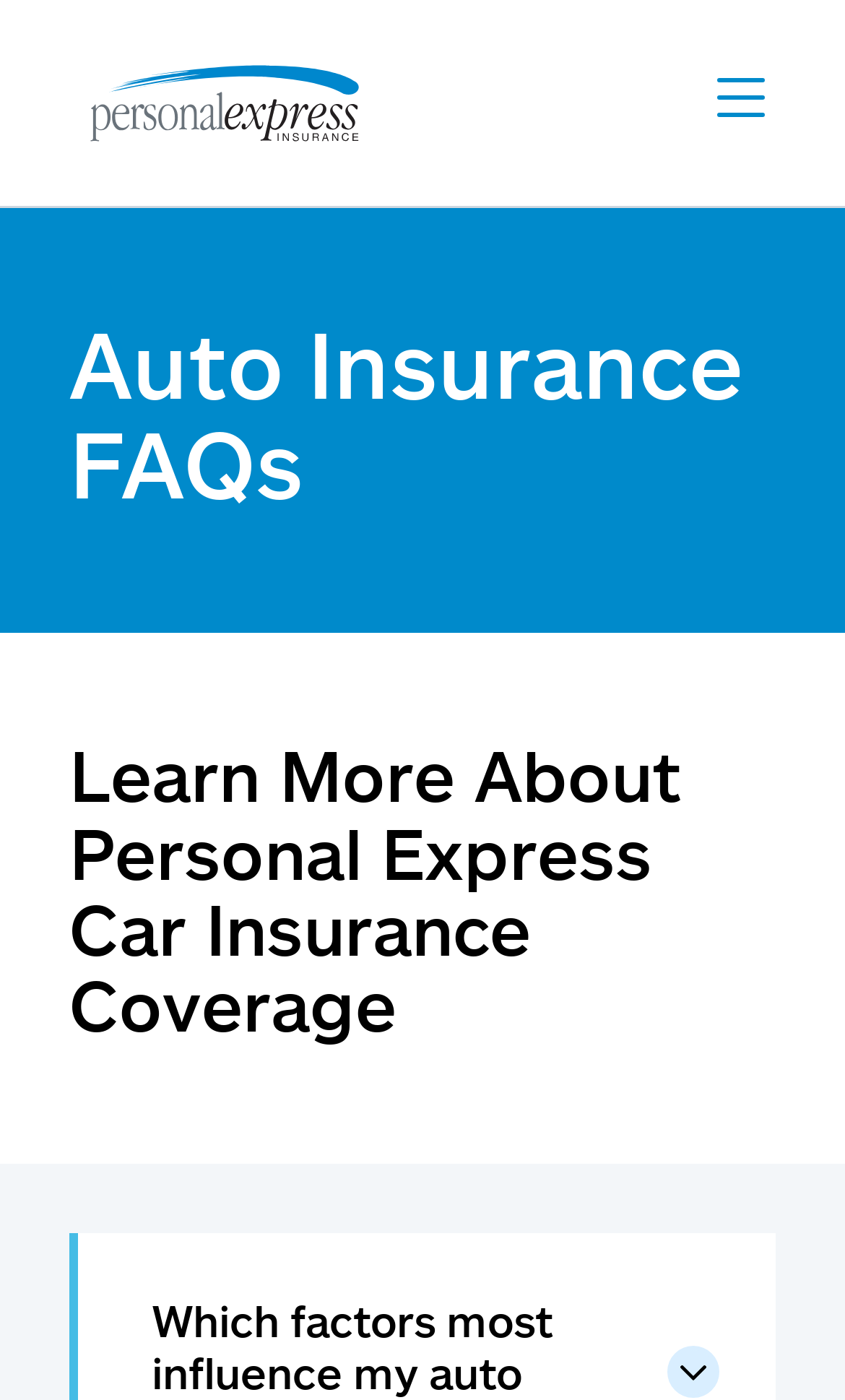What is the company name?
Refer to the image and provide a thorough answer to the question.

I determined the company name by looking at the link element with the text 'personal express' and the corresponding image element with the same description, which suggests that it is the company's logo.